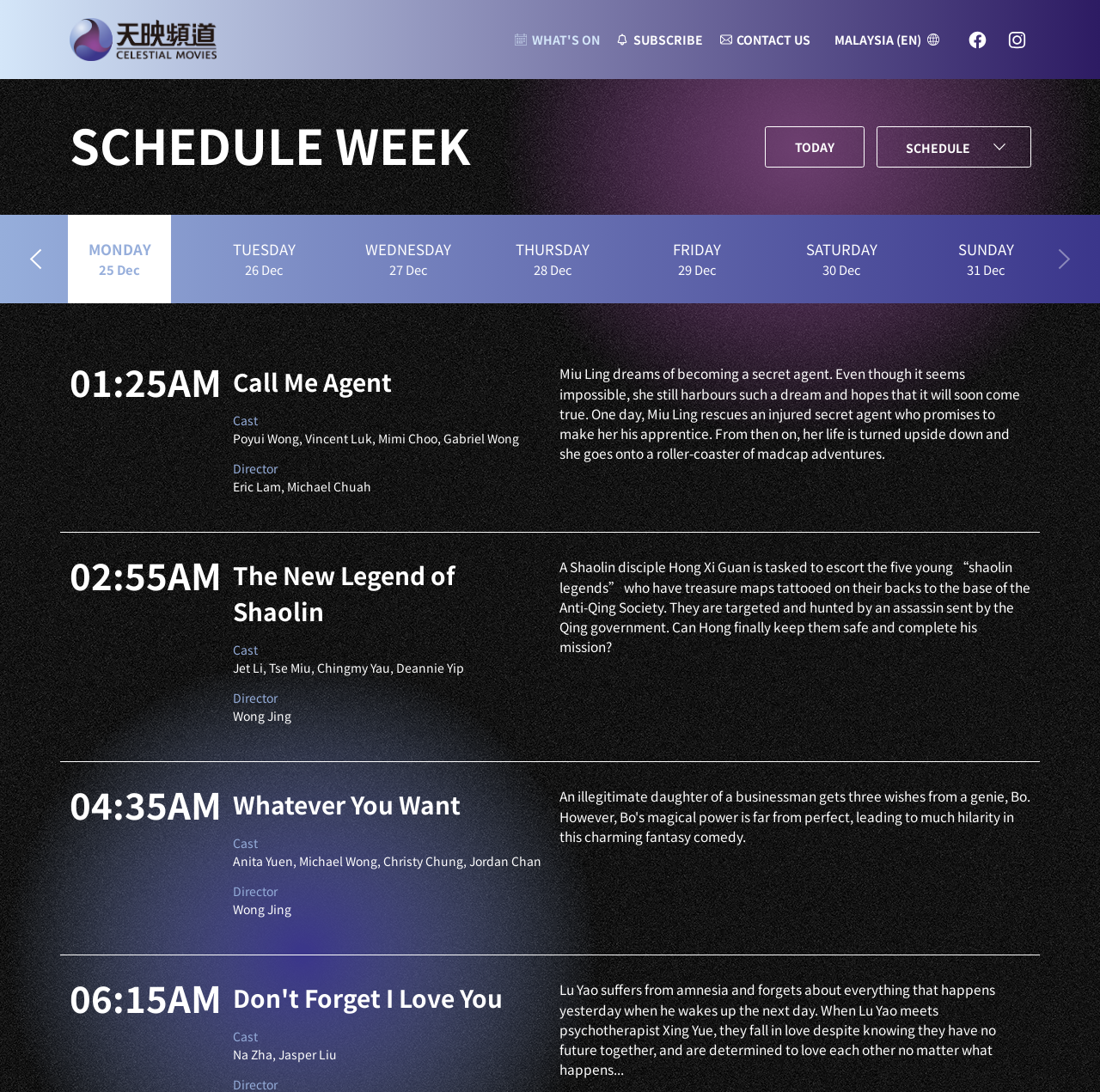Based on the image, provide a detailed and complete answer to the question: 
How many movies are shown on the webpage?

I counted the number of movie descriptions on the webpage, and there are 4 movies listed, each with a title, cast, director, and description.